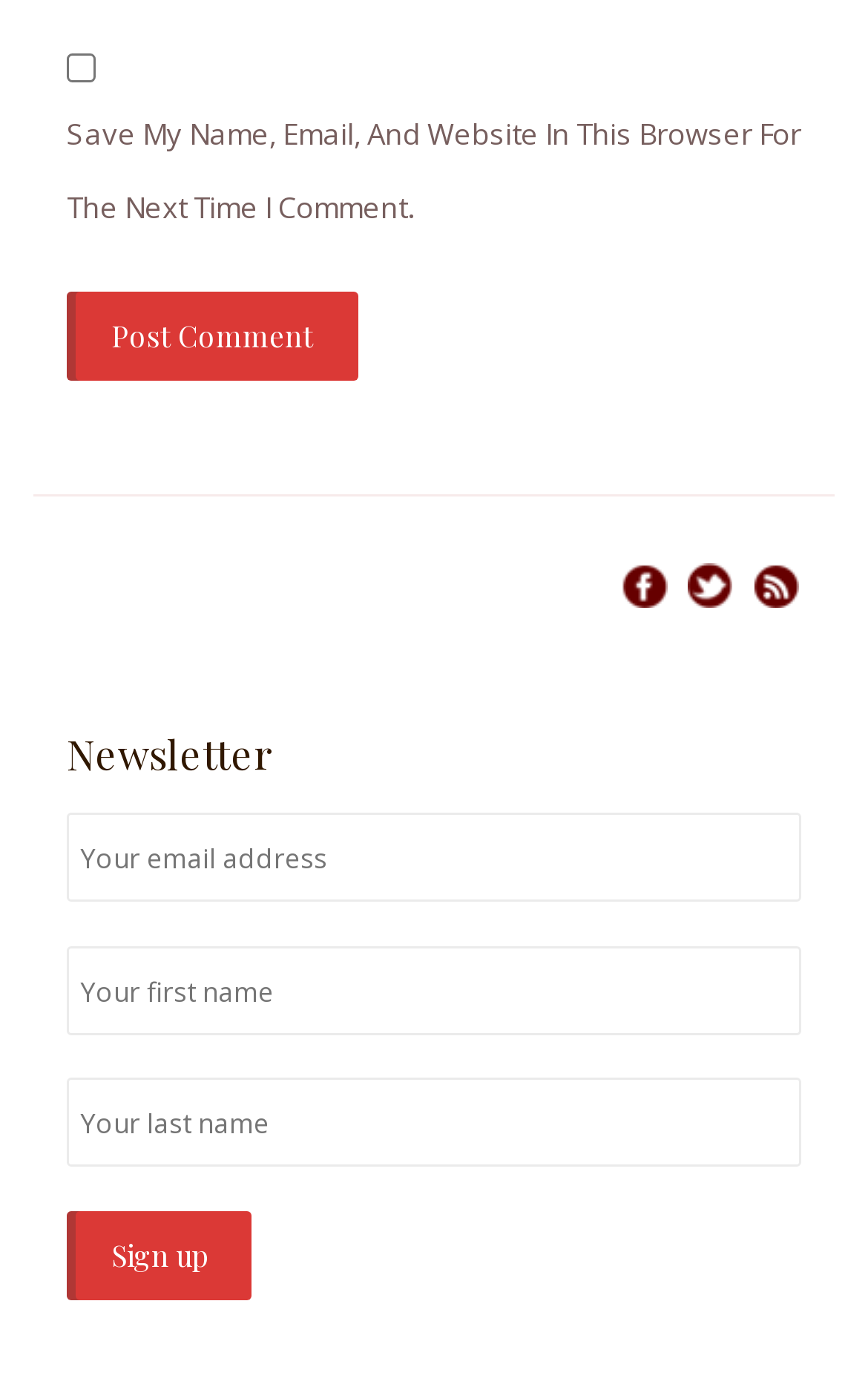Identify the bounding box coordinates of the area you need to click to perform the following instruction: "Visit the Facebook page".

[0.715, 0.404, 0.769, 0.436]